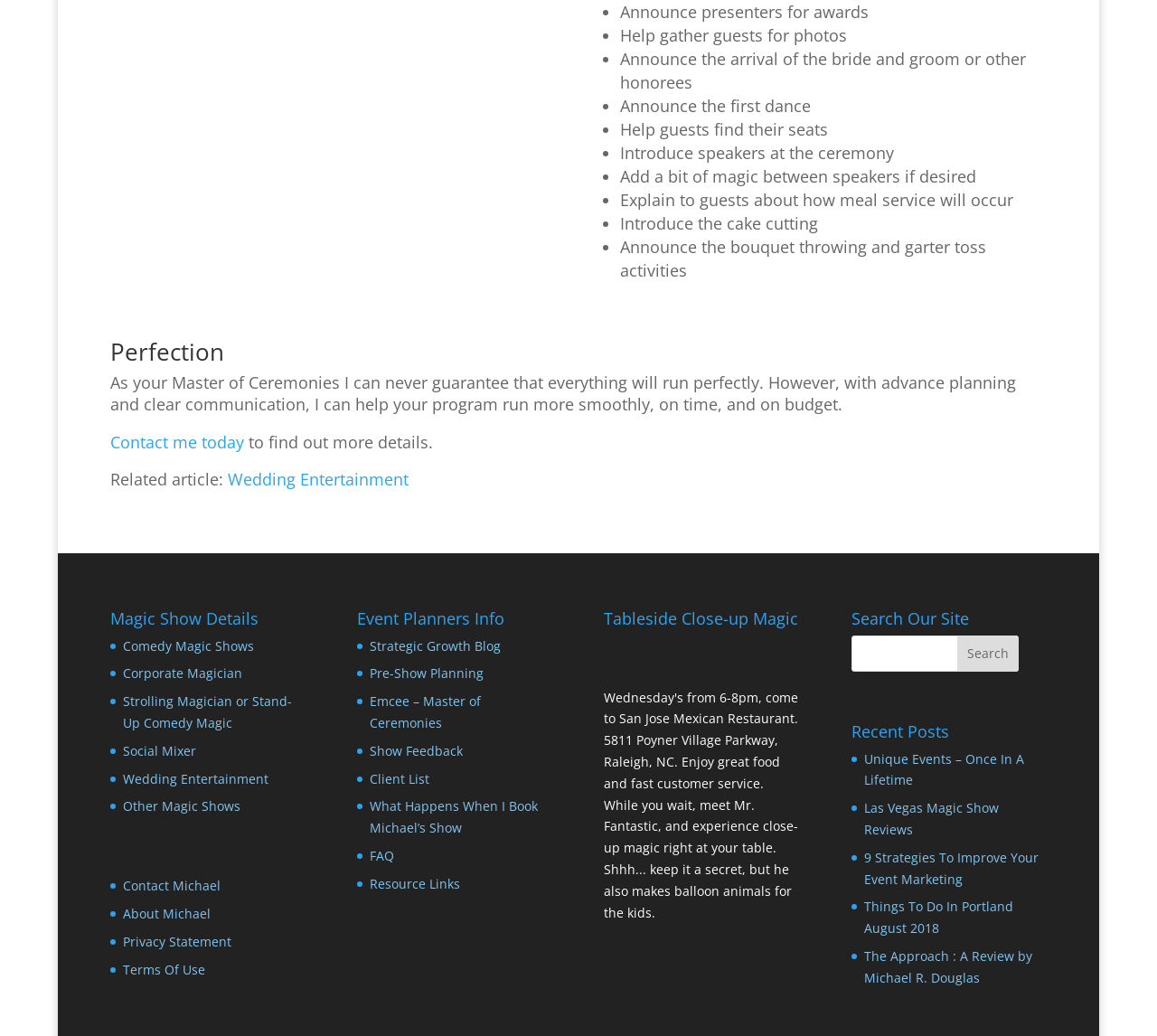Identify the bounding box coordinates of the clickable region required to complete the instruction: "Learn about Comedy Magic Shows". The coordinates should be given as four float numbers within the range of 0 and 1, i.e., [left, top, right, bottom].

[0.106, 0.537, 0.219, 0.554]